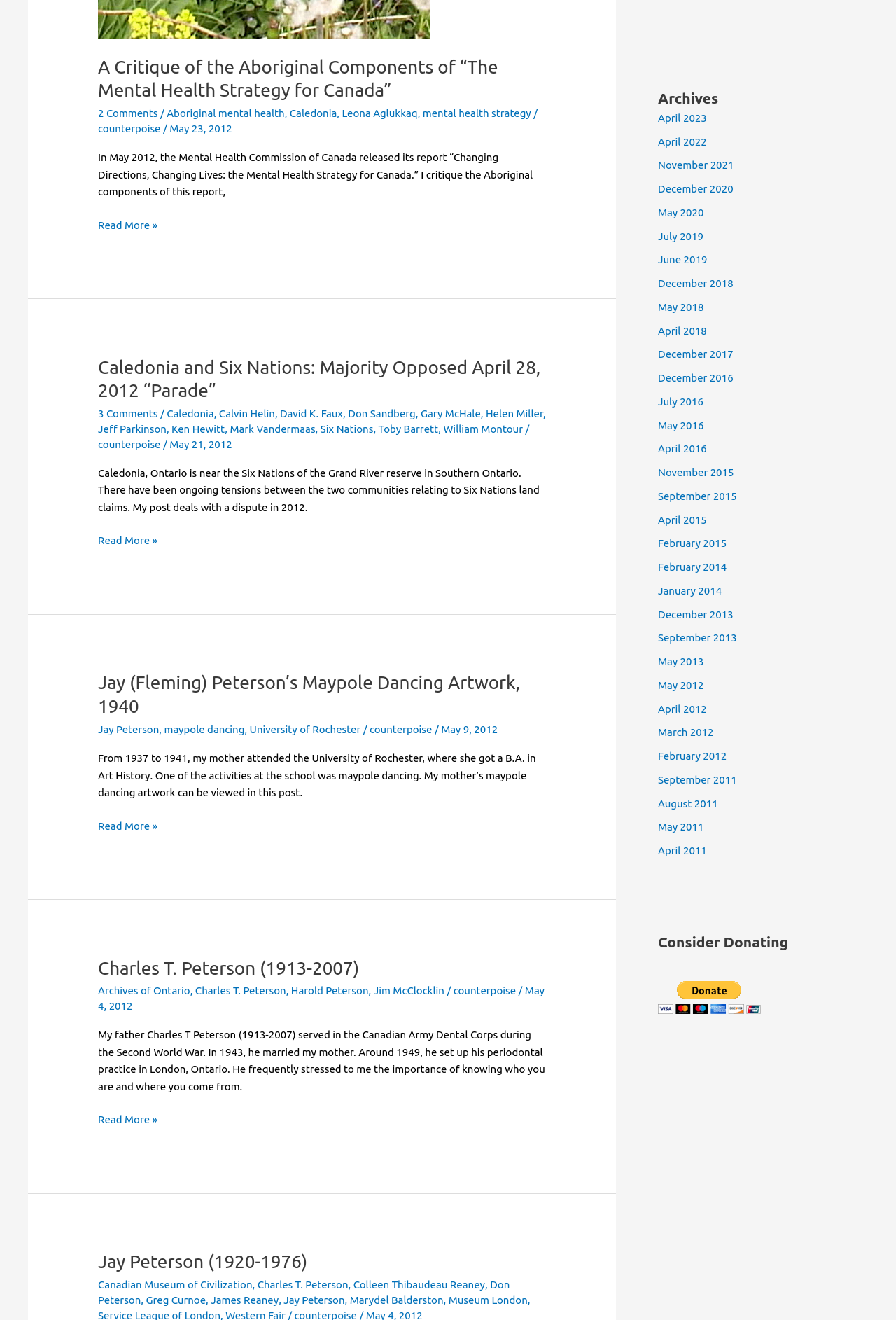Identify the coordinates of the bounding box for the element that must be clicked to accomplish the instruction: "Read more about Charles T. Peterson (1913-2007)".

[0.109, 0.842, 0.176, 0.855]